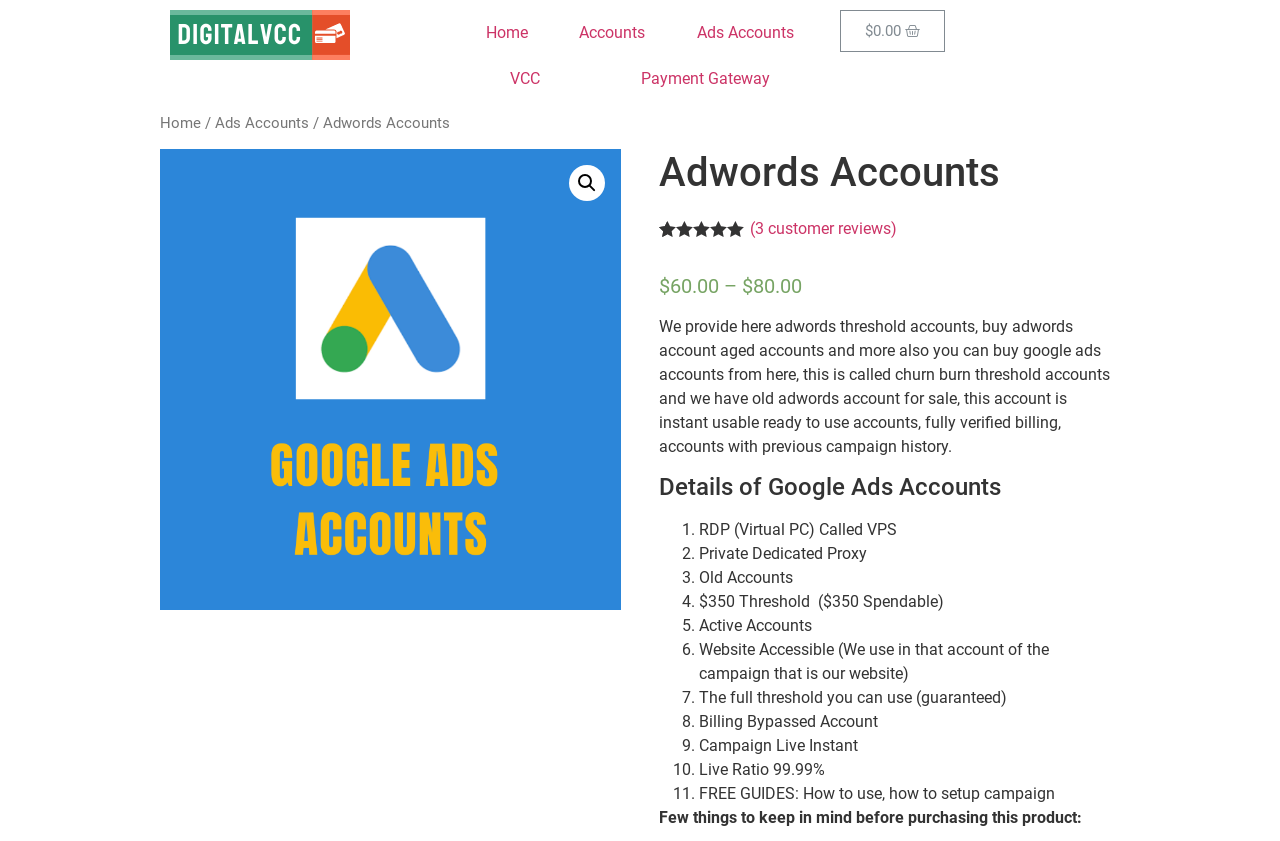Please indicate the bounding box coordinates of the element's region to be clicked to achieve the instruction: "Buy adwords account". Provide the coordinates as four float numbers between 0 and 1, i.e., [left, top, right, bottom].

[0.125, 0.177, 0.485, 0.725]